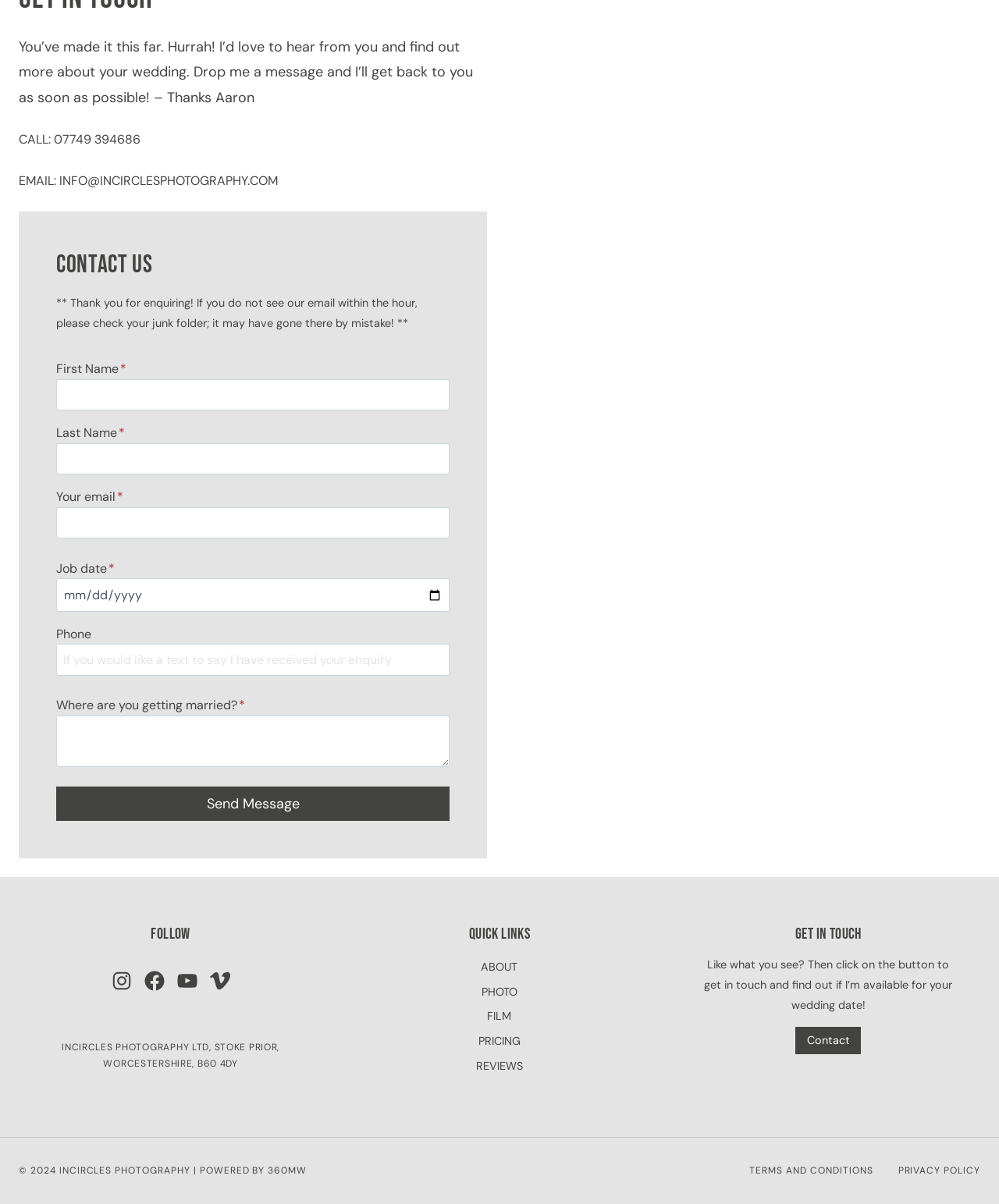Find the bounding box coordinates of the clickable region needed to perform the following instruction: "Click the 'Send Message' button". The coordinates should be provided as four float numbers between 0 and 1, i.e., [left, top, right, bottom].

[0.056, 0.654, 0.45, 0.682]